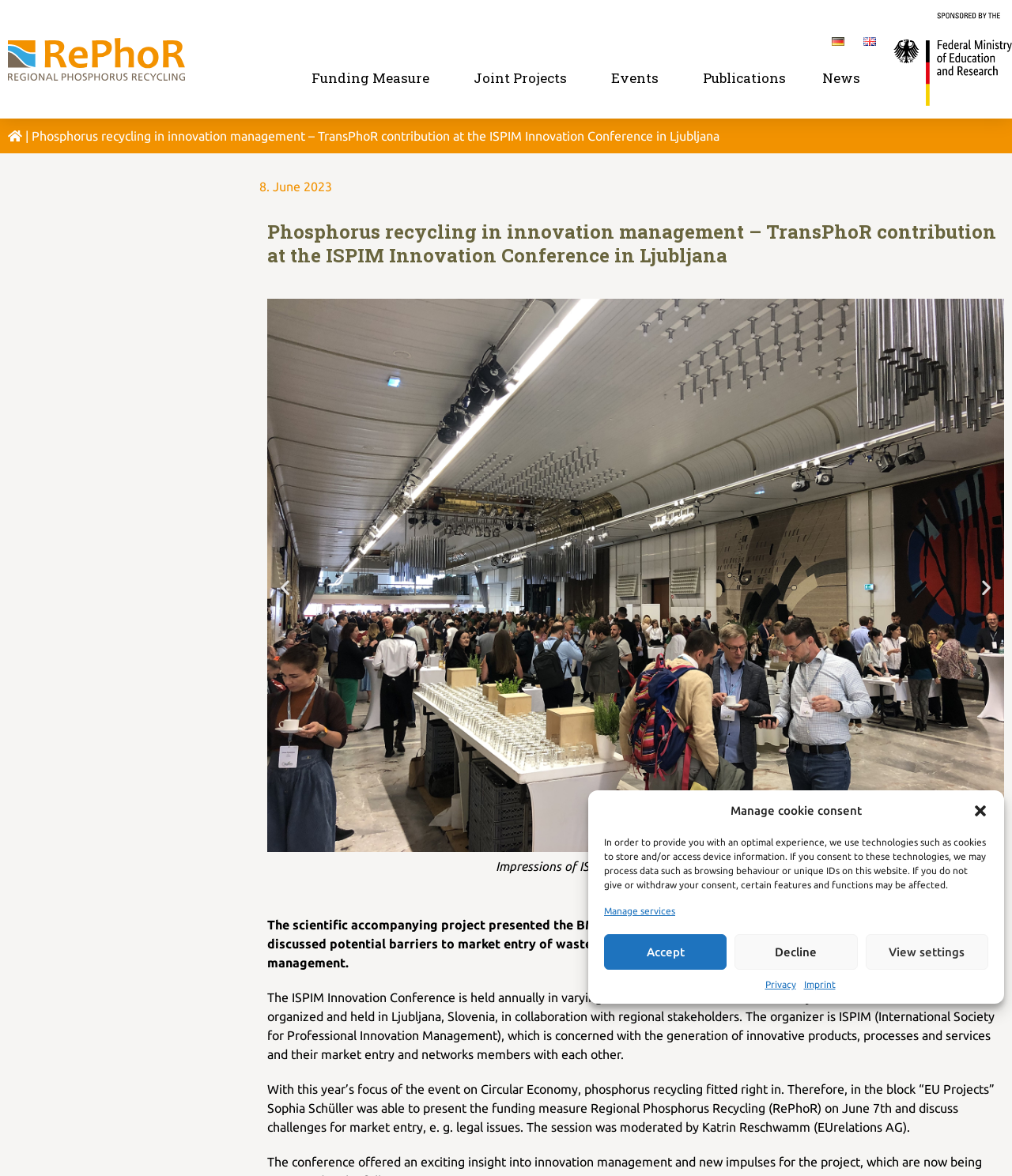How many slides are in the carousel?
Please give a detailed answer to the question using the information shown in the image.

The carousel has a navigation section that shows '2 / 3', indicating that there are three slides in total.